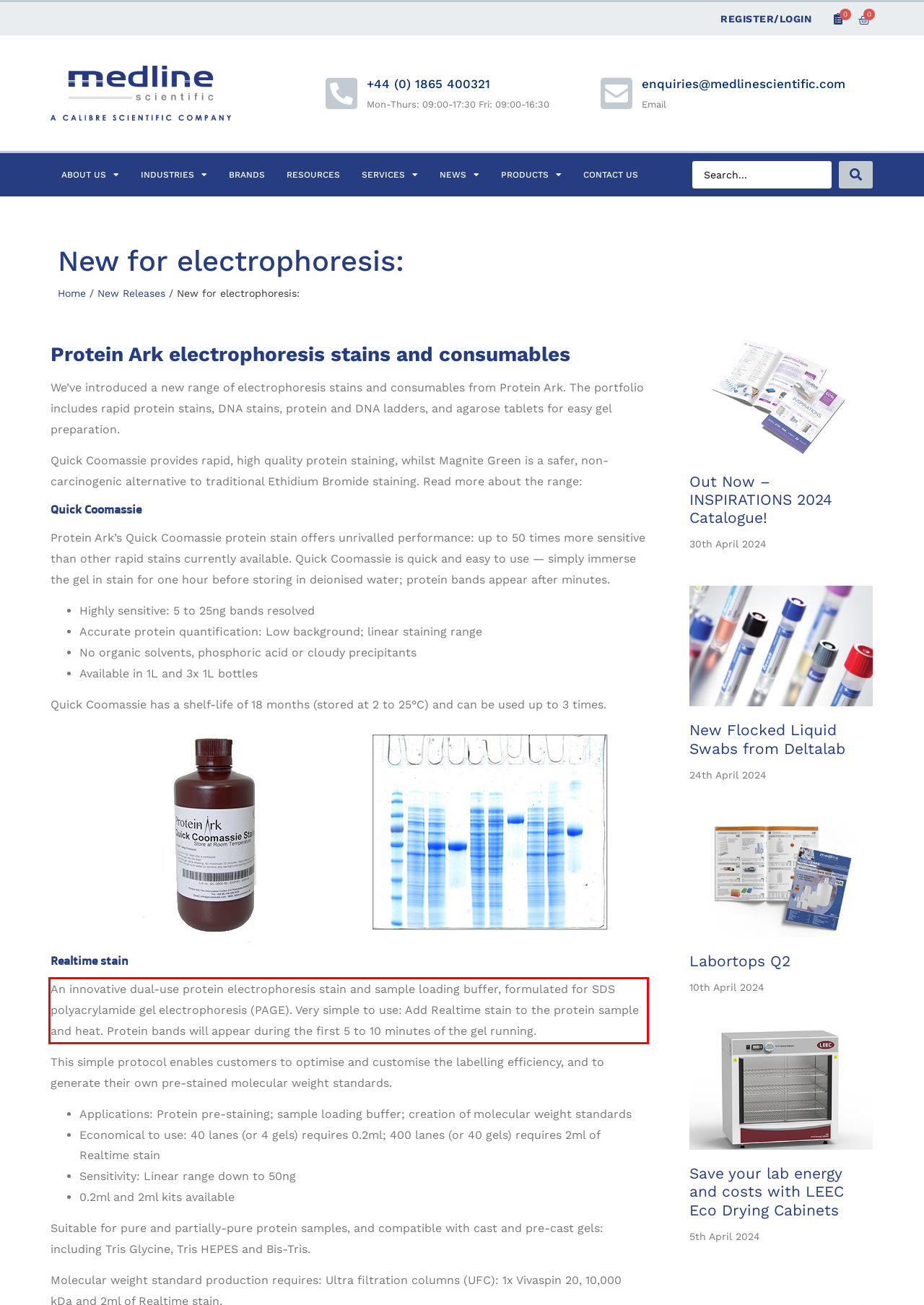You have a screenshot of a webpage with a UI element highlighted by a red bounding box. Use OCR to obtain the text within this highlighted area.

An innovative dual-use protein electrophoresis stain and sample loading buffer, formulated for SDS polyacrylamide gel electrophoresis (PAGE). Very simple to use: Add Realtime stain to the protein sample and heat. Protein bands will appear during the first 5 to 10 minutes of the gel running.